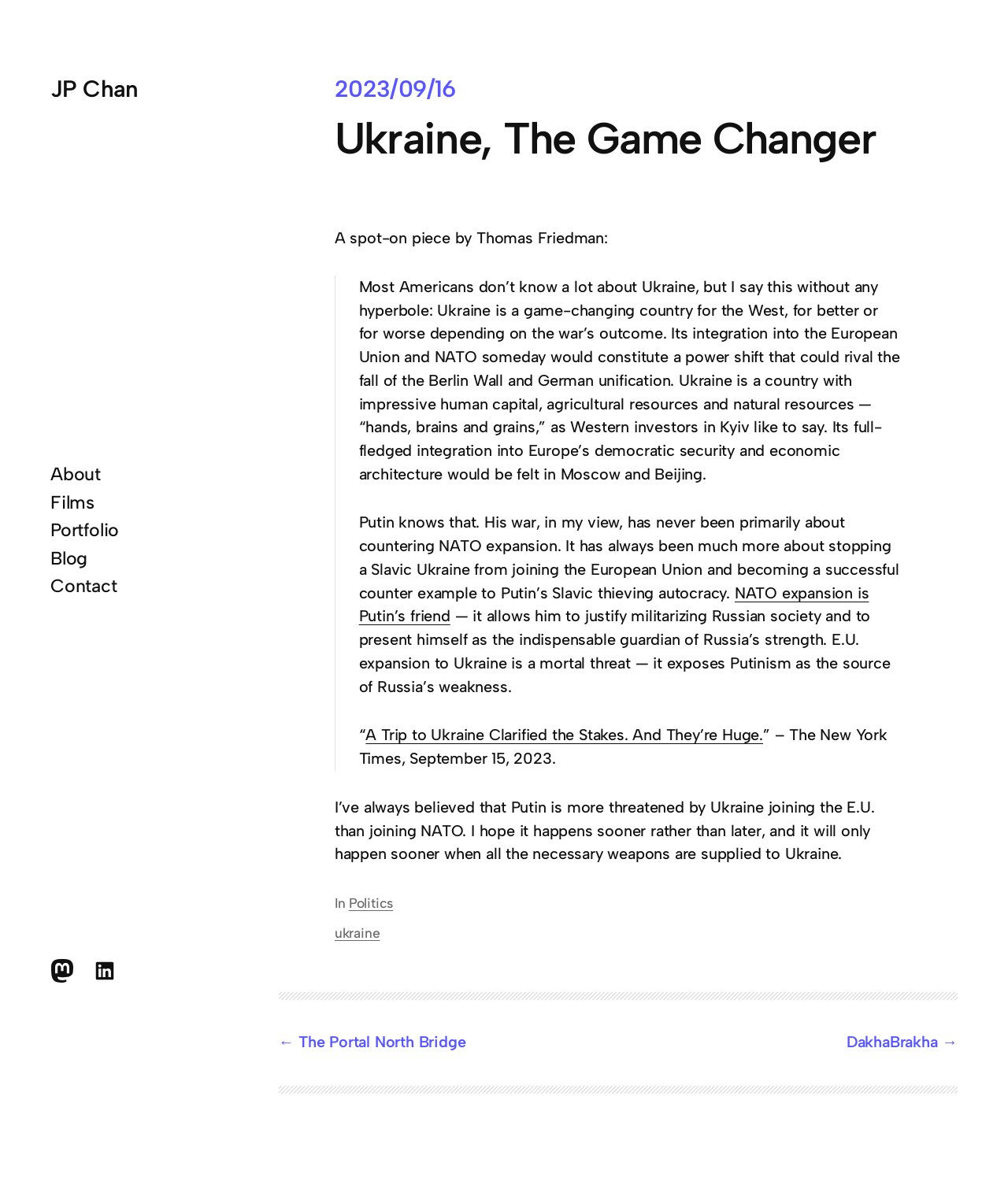Locate the coordinates of the bounding box for the clickable region that fulfills this instruction: "Click on the 'About' link".

[0.05, 0.391, 0.1, 0.411]